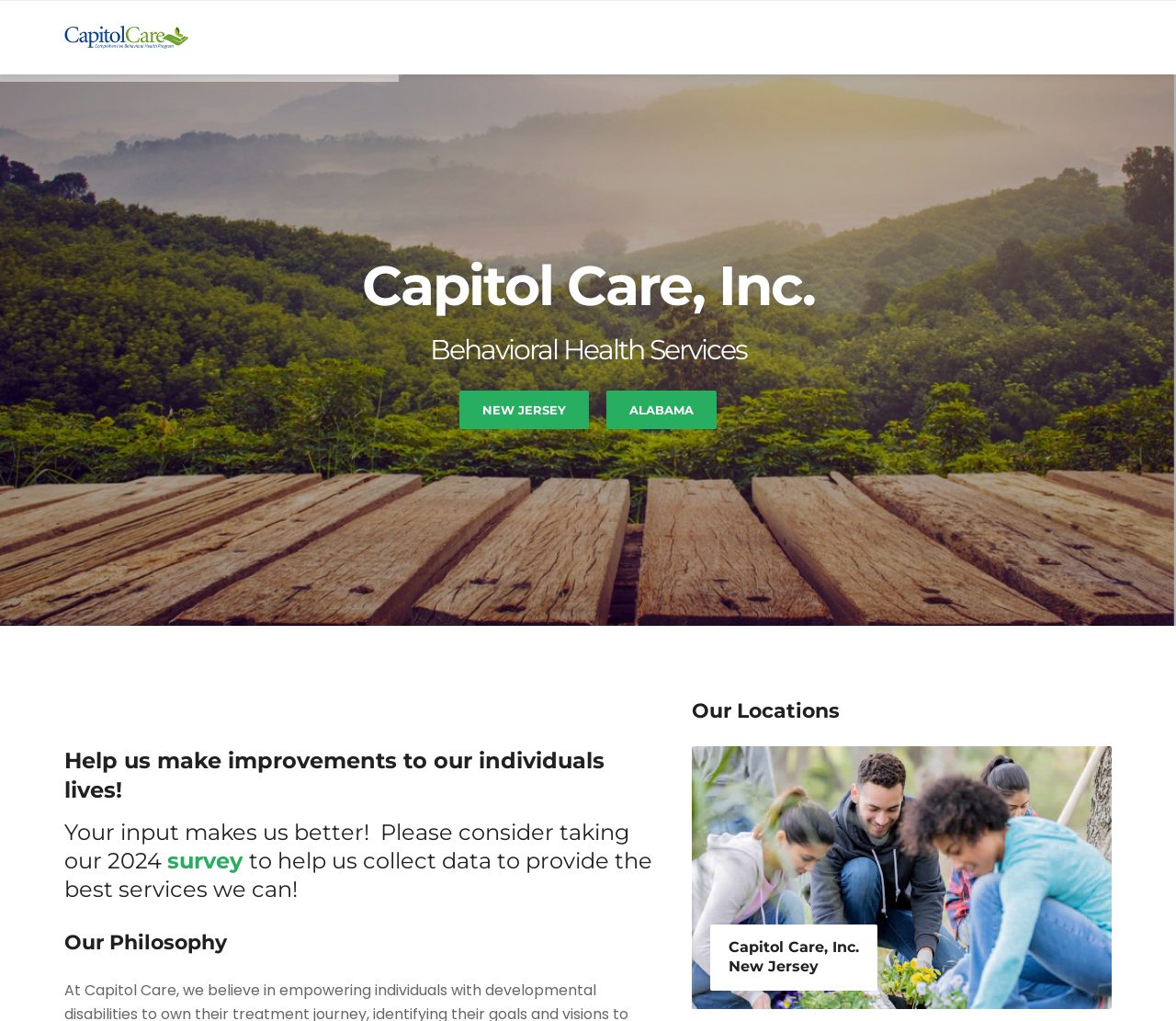How many states are mentioned on the webpage?
Please respond to the question thoroughly and include all relevant details.

The webpage mentions two states, New Jersey and Alabama, which can be found in the links 'NEW JERSEY' and 'ALABAMA' respectively.